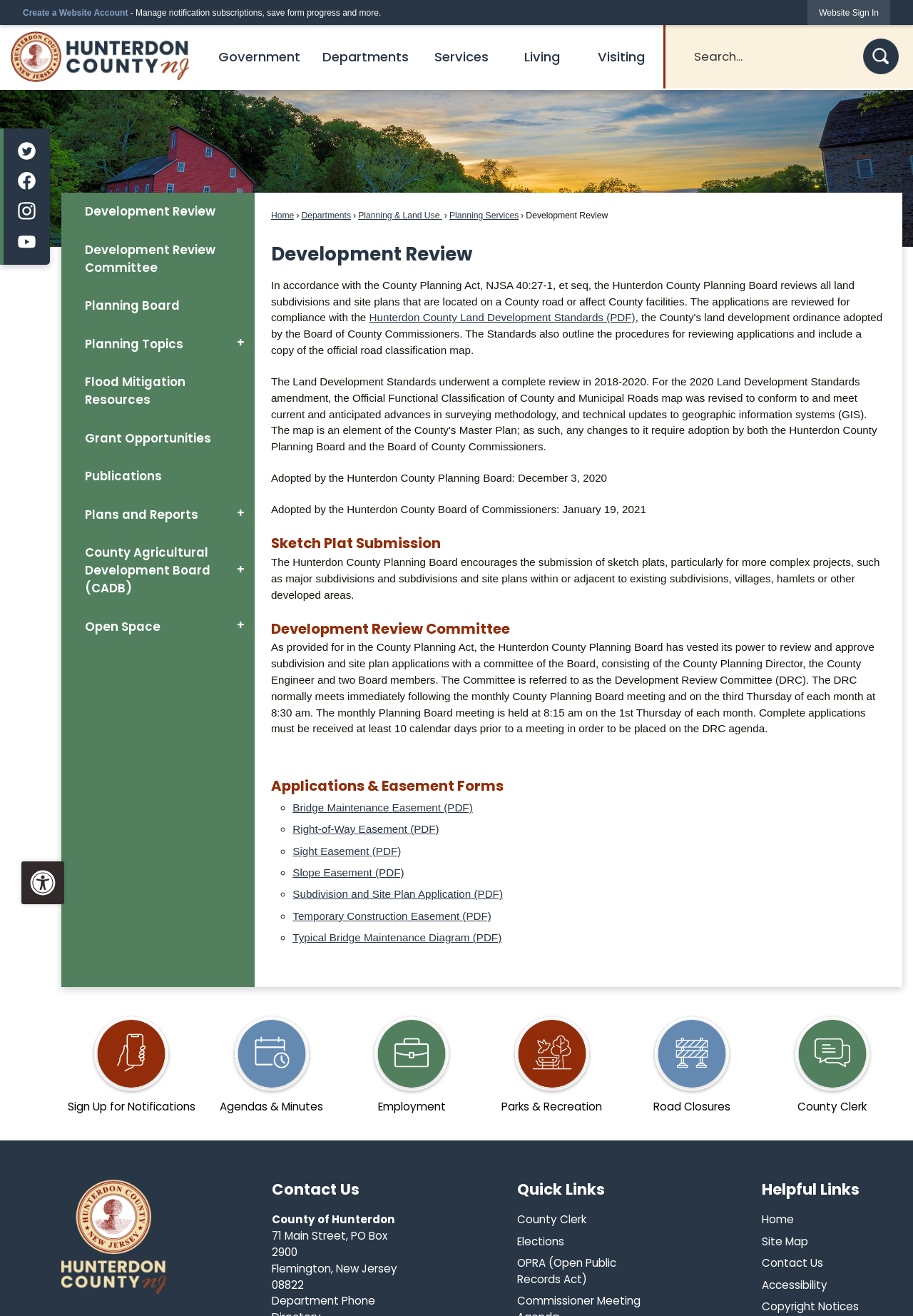Based on the element description: "Contact Us", identify the UI element and provide its bounding box coordinates. Use four float numbers between 0 and 1, [left, top, right, bottom].

[0.835, 0.954, 0.902, 0.965]